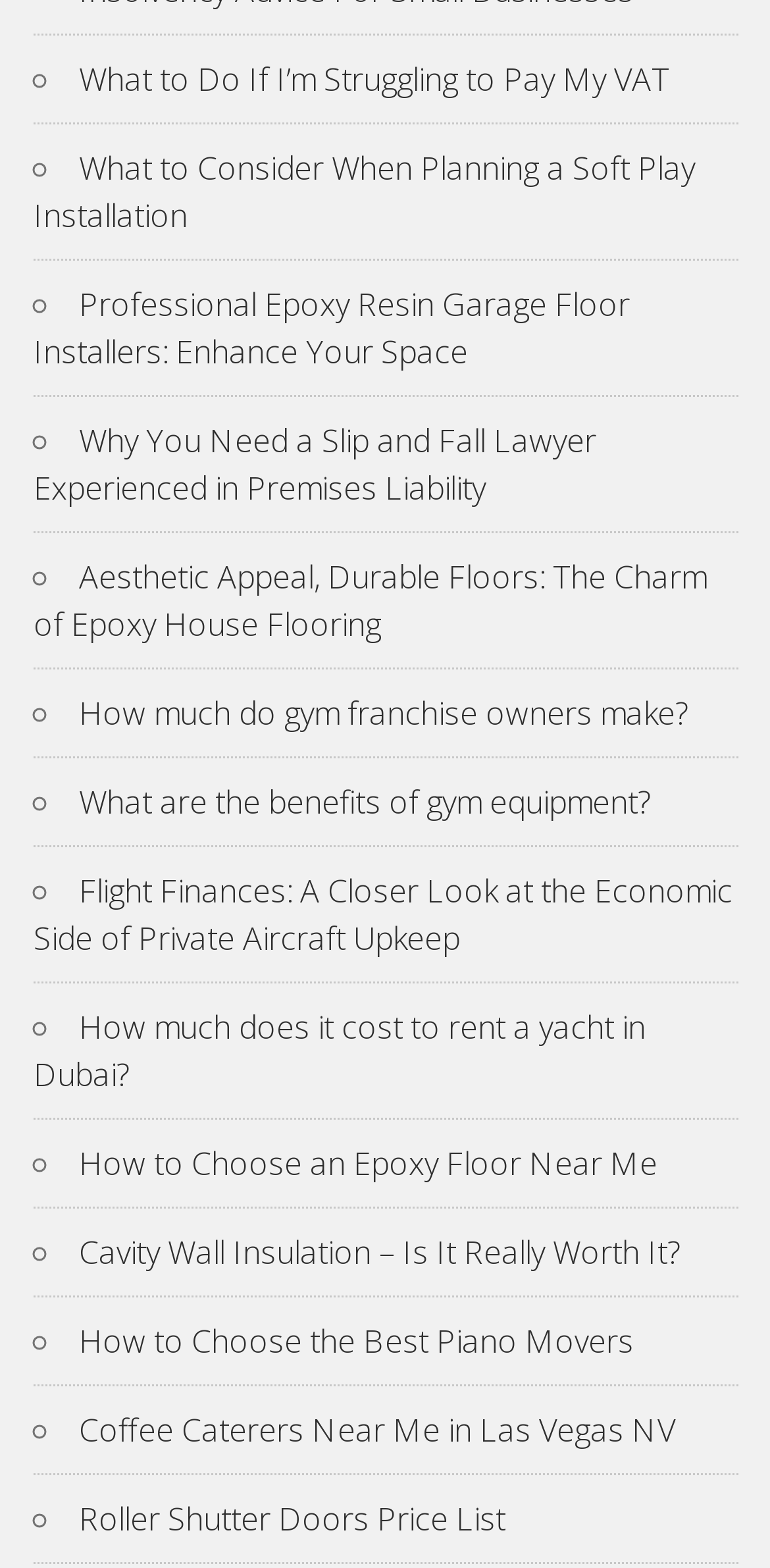Can you specify the bounding box coordinates of the area that needs to be clicked to fulfill the following instruction: "Call us at phone number"?

None